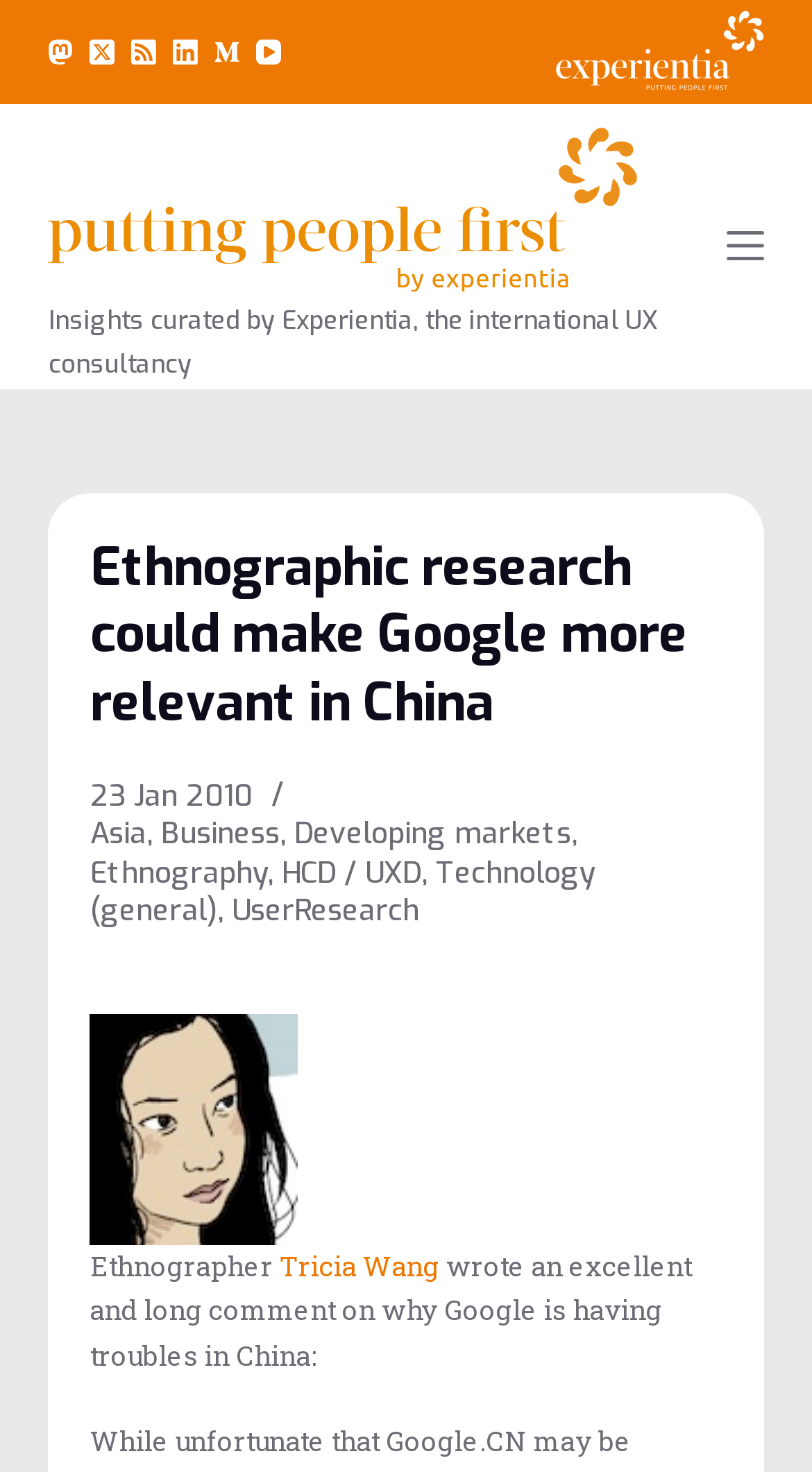Locate the coordinates of the bounding box for the clickable region that fulfills this instruction: "Click on the 'Menu' button".

[0.894, 0.155, 0.94, 0.18]